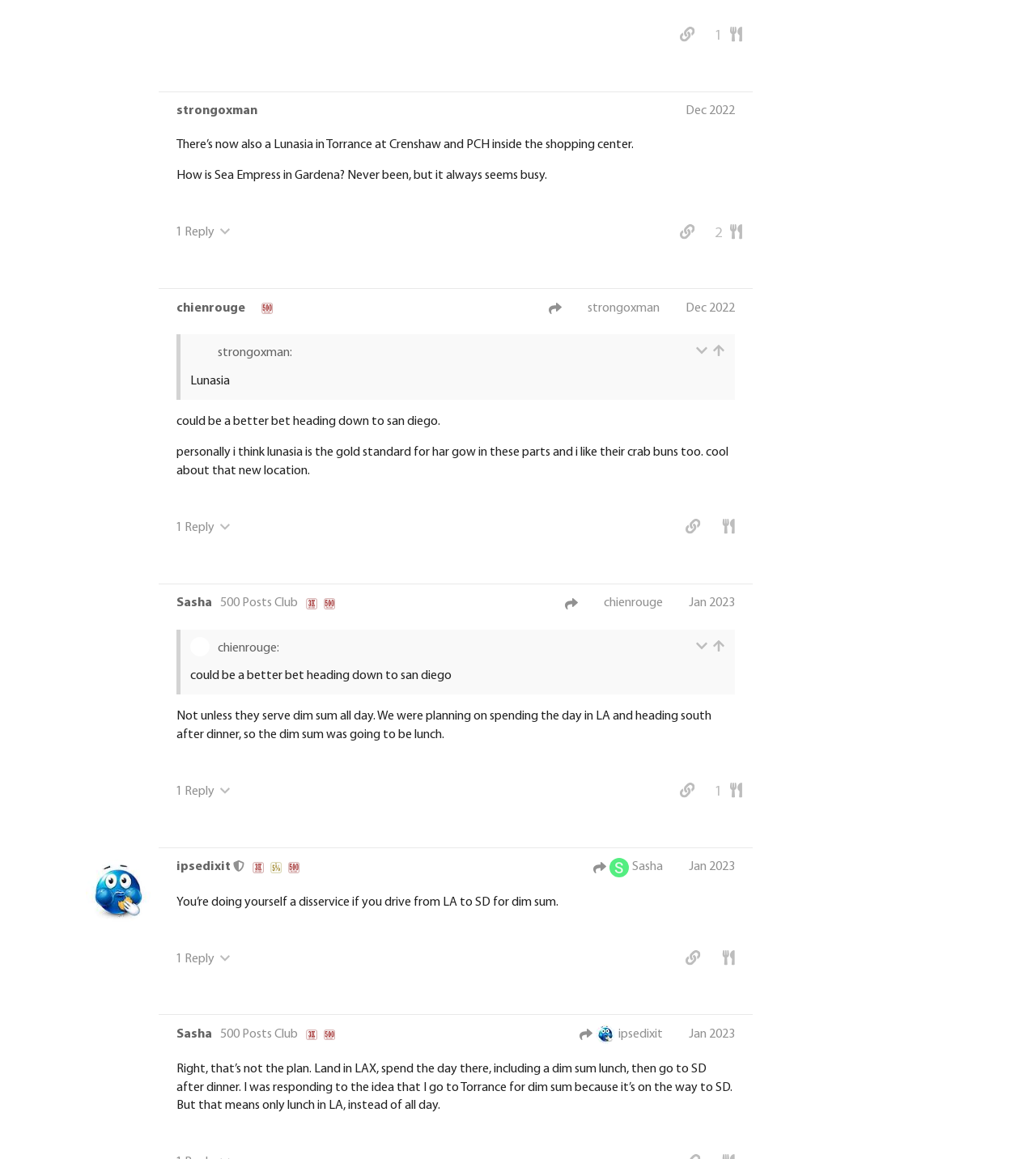Please find the bounding box coordinates of the element that you should click to achieve the following instruction: "like this post". The coordinates should be presented as four float numbers between 0 and 1: [left, top, right, bottom].

[0.688, 0.006, 0.718, 0.033]